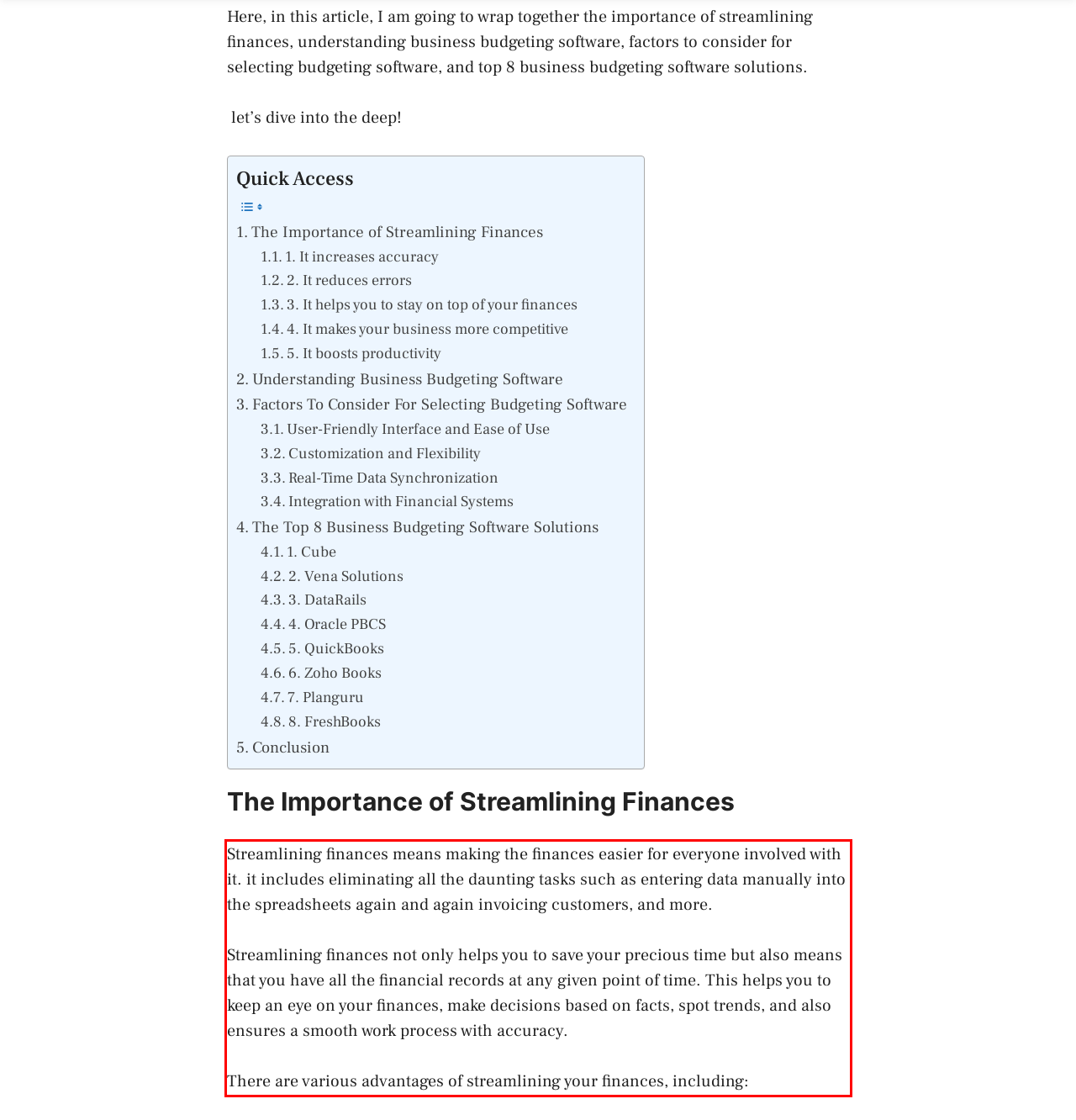Observe the screenshot of the webpage that includes a red rectangle bounding box. Conduct OCR on the content inside this red bounding box and generate the text.

Streamlining finances means making the finances easier for everyone involved with it. it includes eliminating all the daunting tasks such as entering data manually into the spreadsheets again and again invoicing customers, and more. Streamlining finances not only helps you to save your precious time but also means that you have all the financial records at any given point of time. This helps you to keep an eye on your finances, make decisions based on facts, spot trends, and also ensures a smooth work process with accuracy. There are various advantages of streamlining your finances, including: